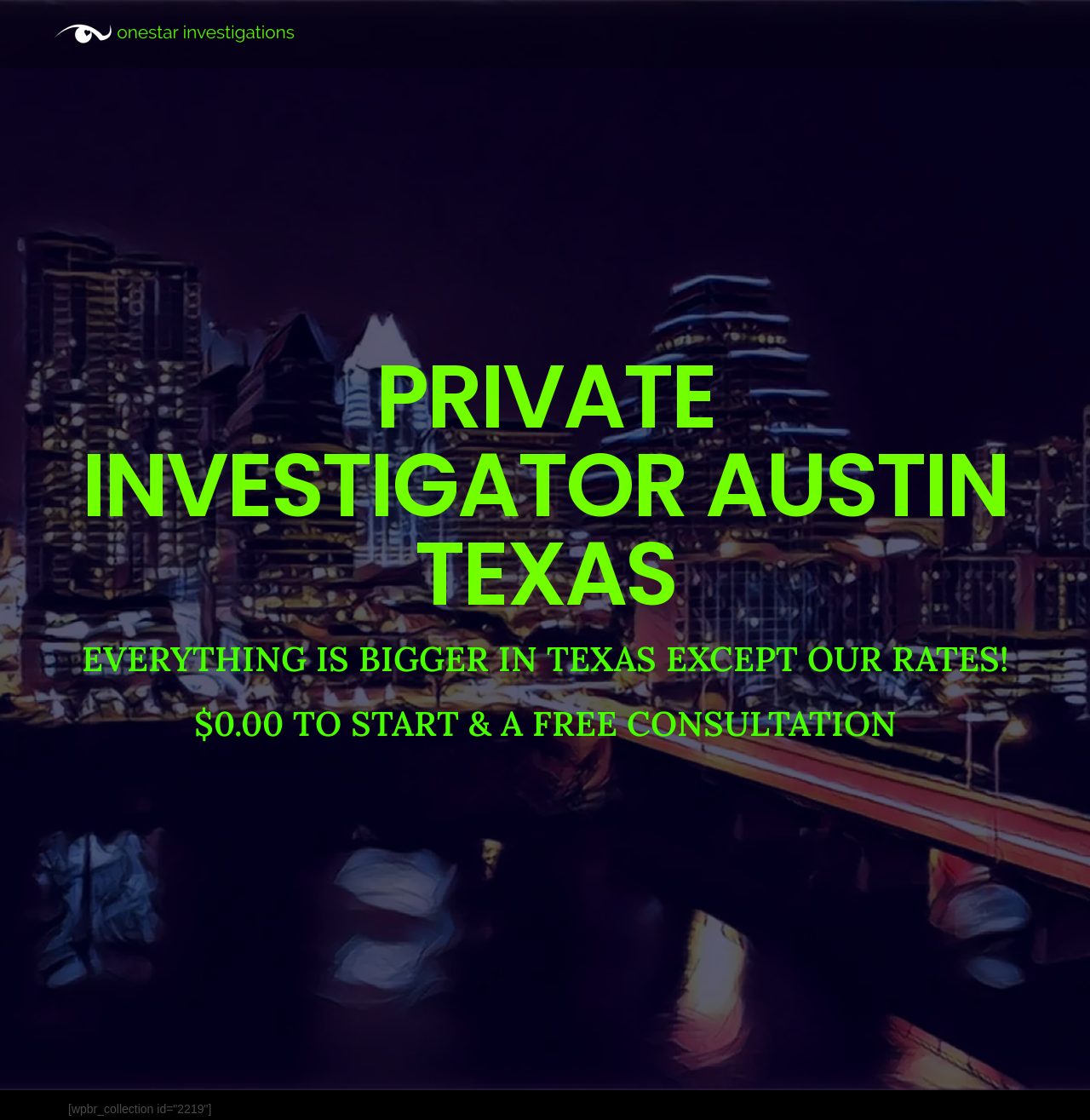Is there a free consultation offered?
Using the information from the image, give a concise answer in one word or a short phrase.

Yes